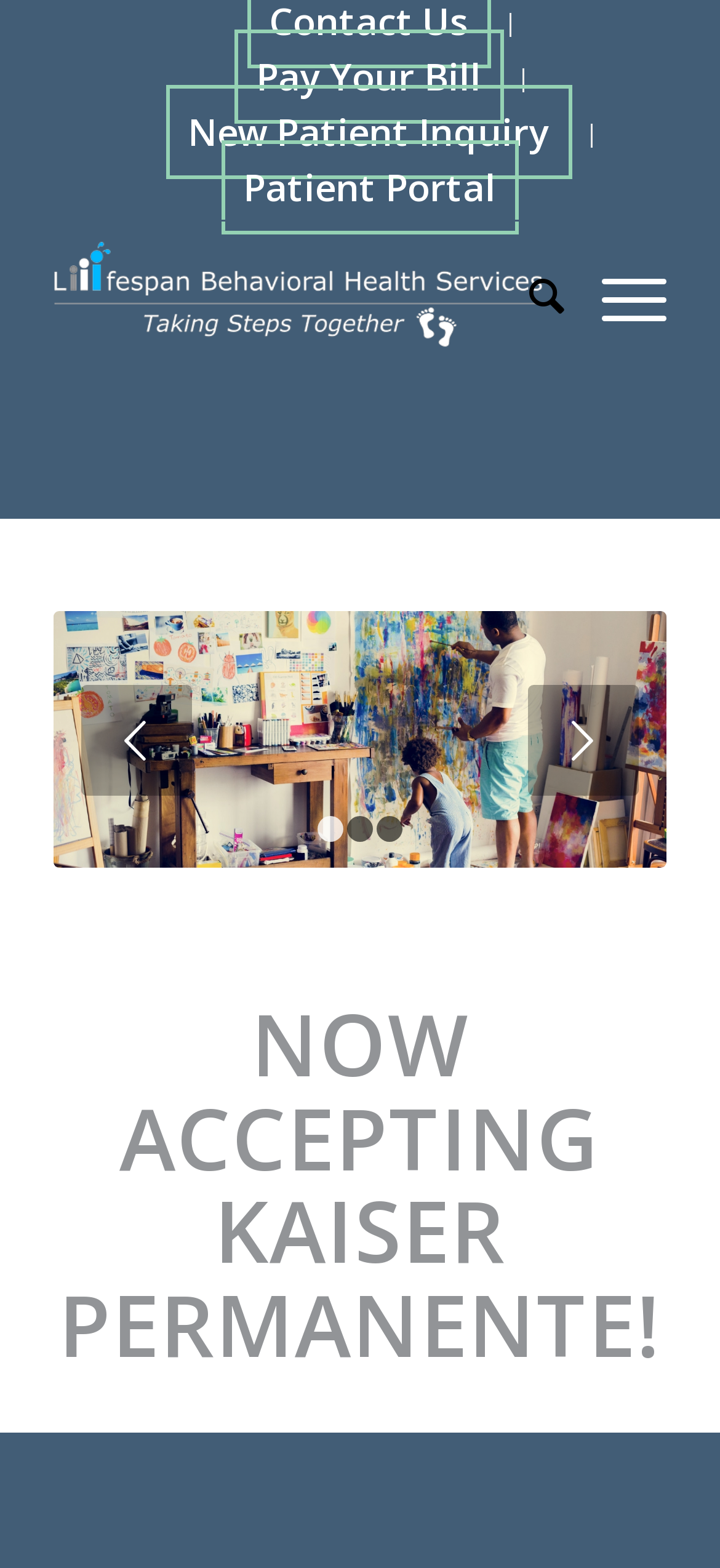Analyze the image and answer the question with as much detail as possible: 
What is the announcement on the webpage?

The webpage has a heading element with the text 'NOW ACCEPTING KAISER PERMANENTE!' which is an announcement, and it is located at the bottom of the webpage.